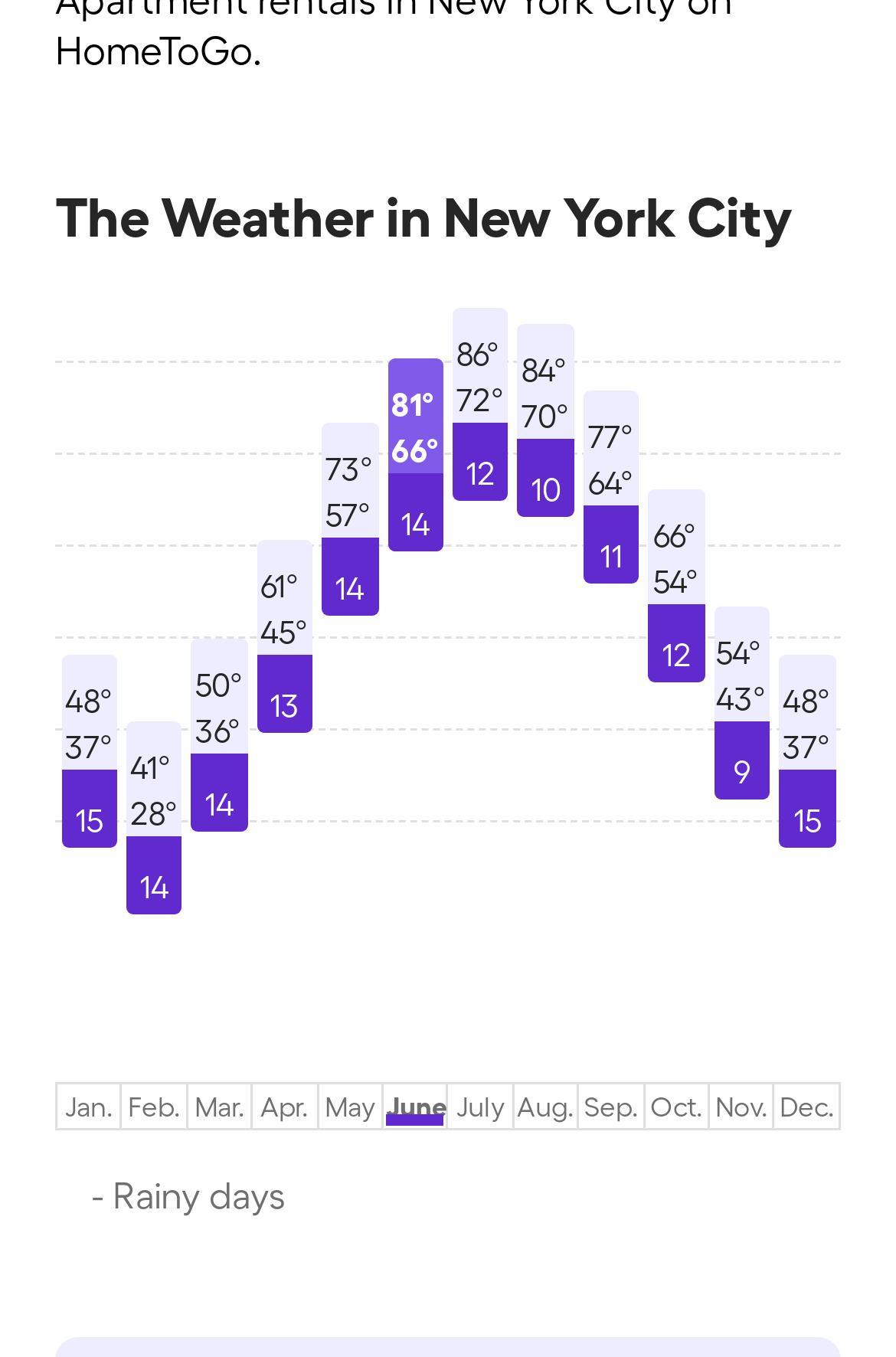Determine the bounding box coordinates for the clickable element to execute this instruction: "Get weather information for 48° 37°". Provide the coordinates as four float numbers between 0 and 1, i.e., [left, top, right, bottom].

[0.063, 0.225, 0.136, 0.764]